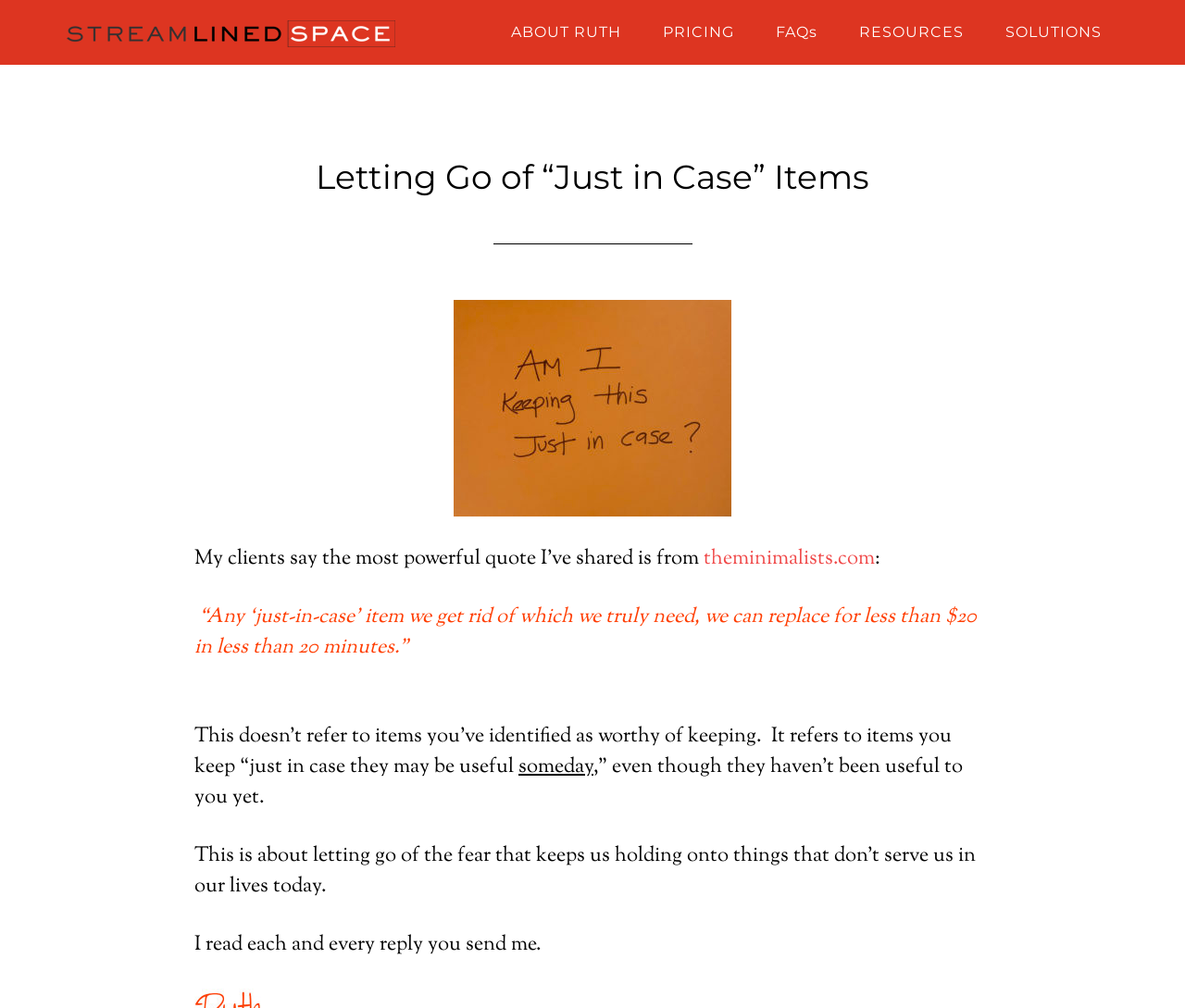What is the author's promise to the readers? Using the information from the screenshot, answer with a single word or phrase.

I read each and every reply you send me.